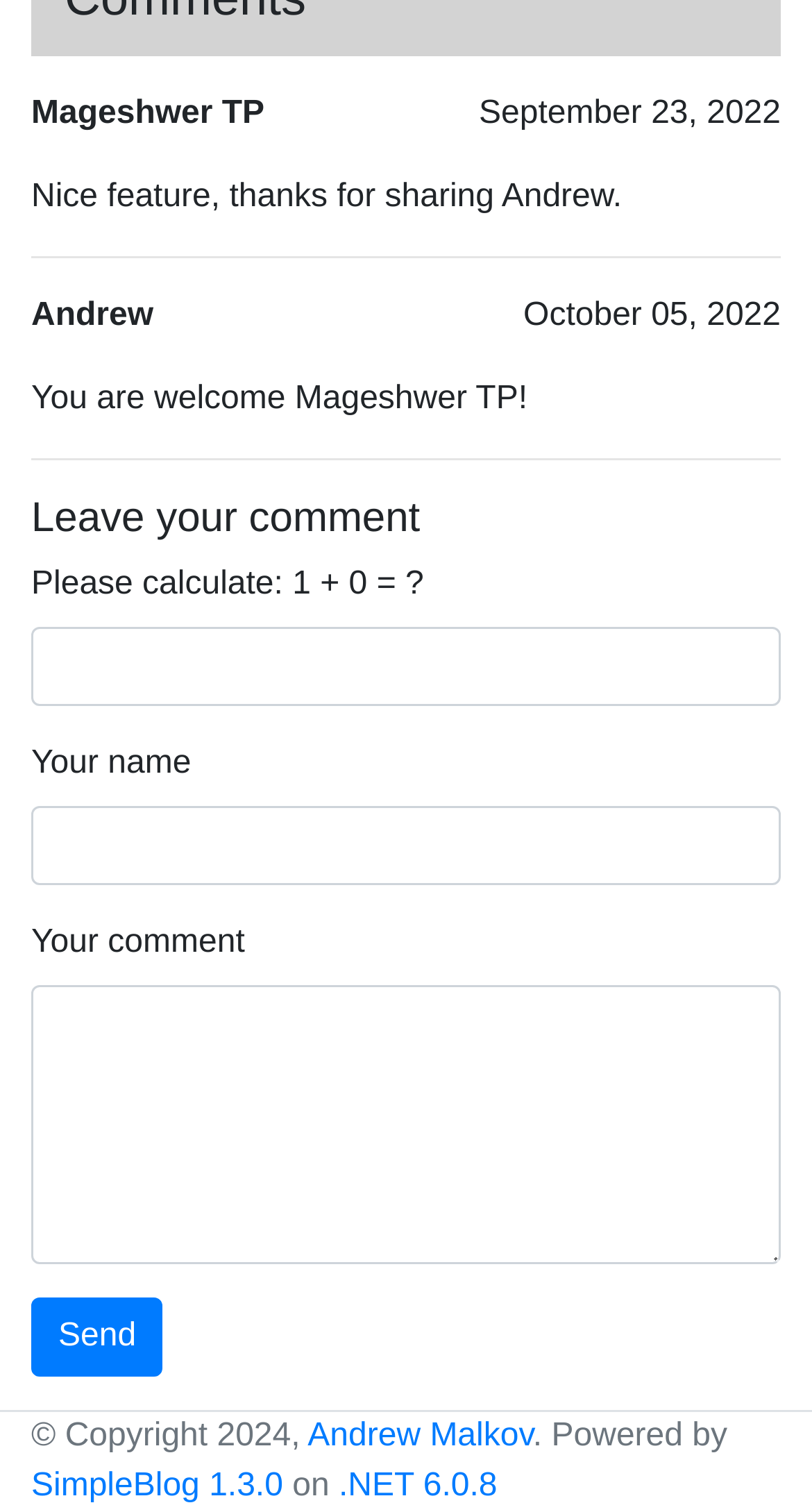How many textboxes are there?
By examining the image, provide a one-word or phrase answer.

3